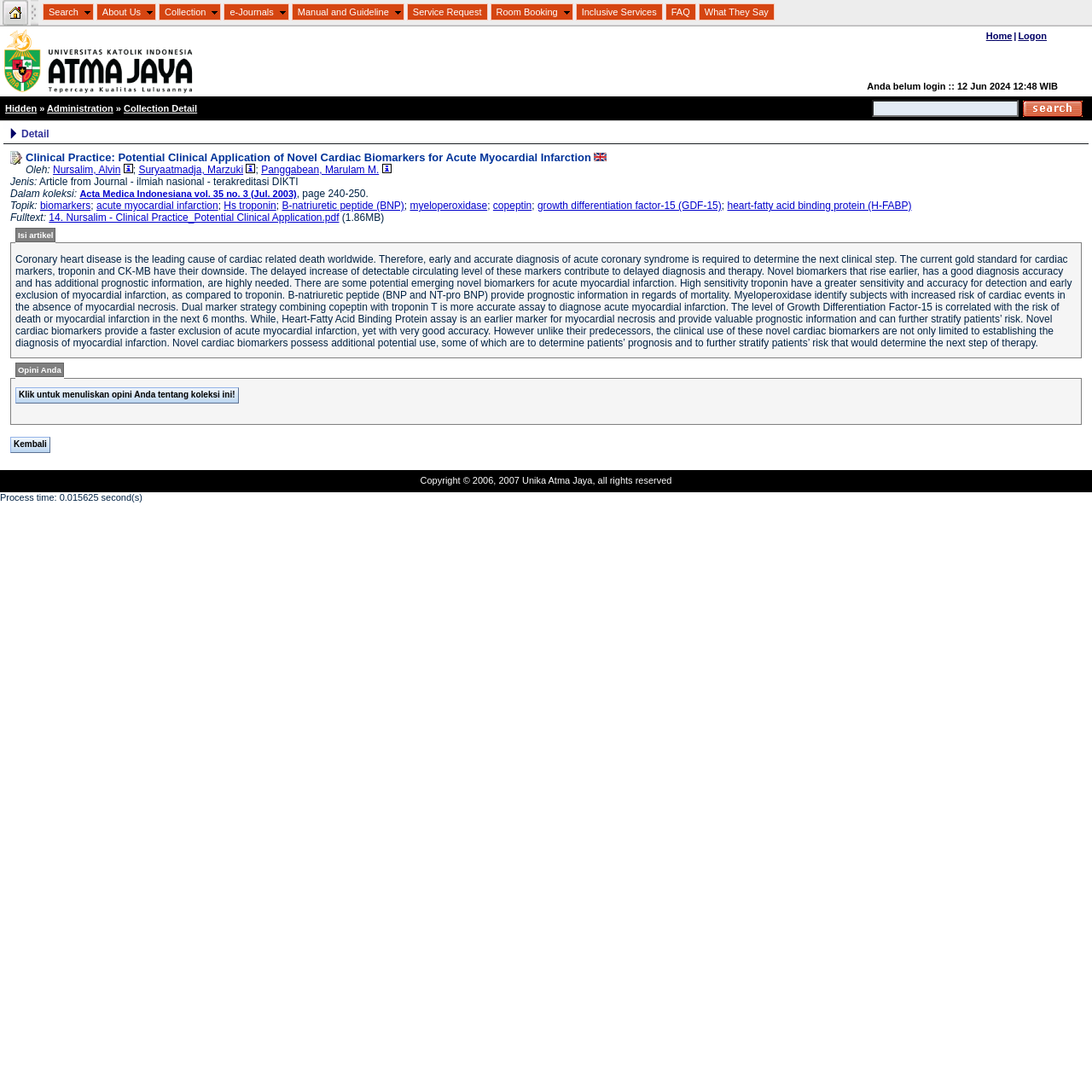How many links are there in the 'Home - AtmaLib' section?
Refer to the image and offer an in-depth and detailed answer to the question.

In the 'Home - AtmaLib' section, there are two links, namely 'Home' and 'Logon', which are separated by a '|' character.